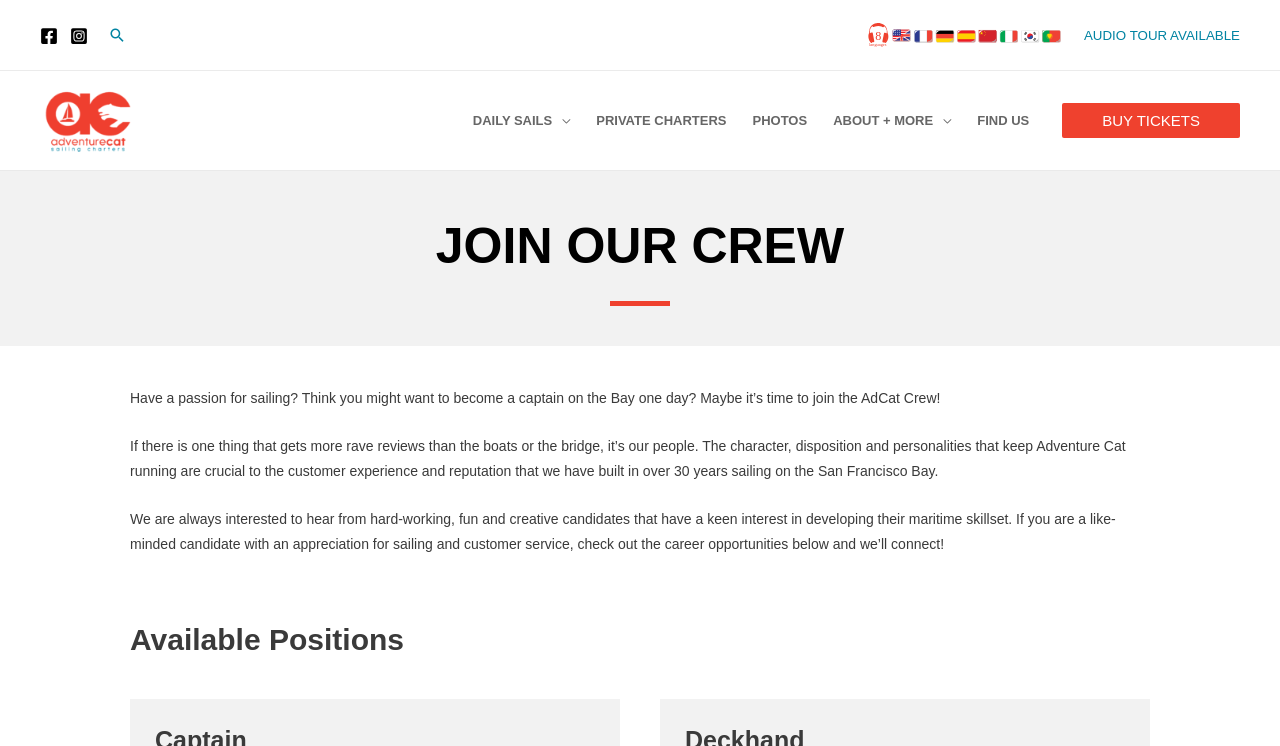Identify the bounding box coordinates of the region that should be clicked to execute the following instruction: "Enter a comment in the 'Comment:' textbox".

None